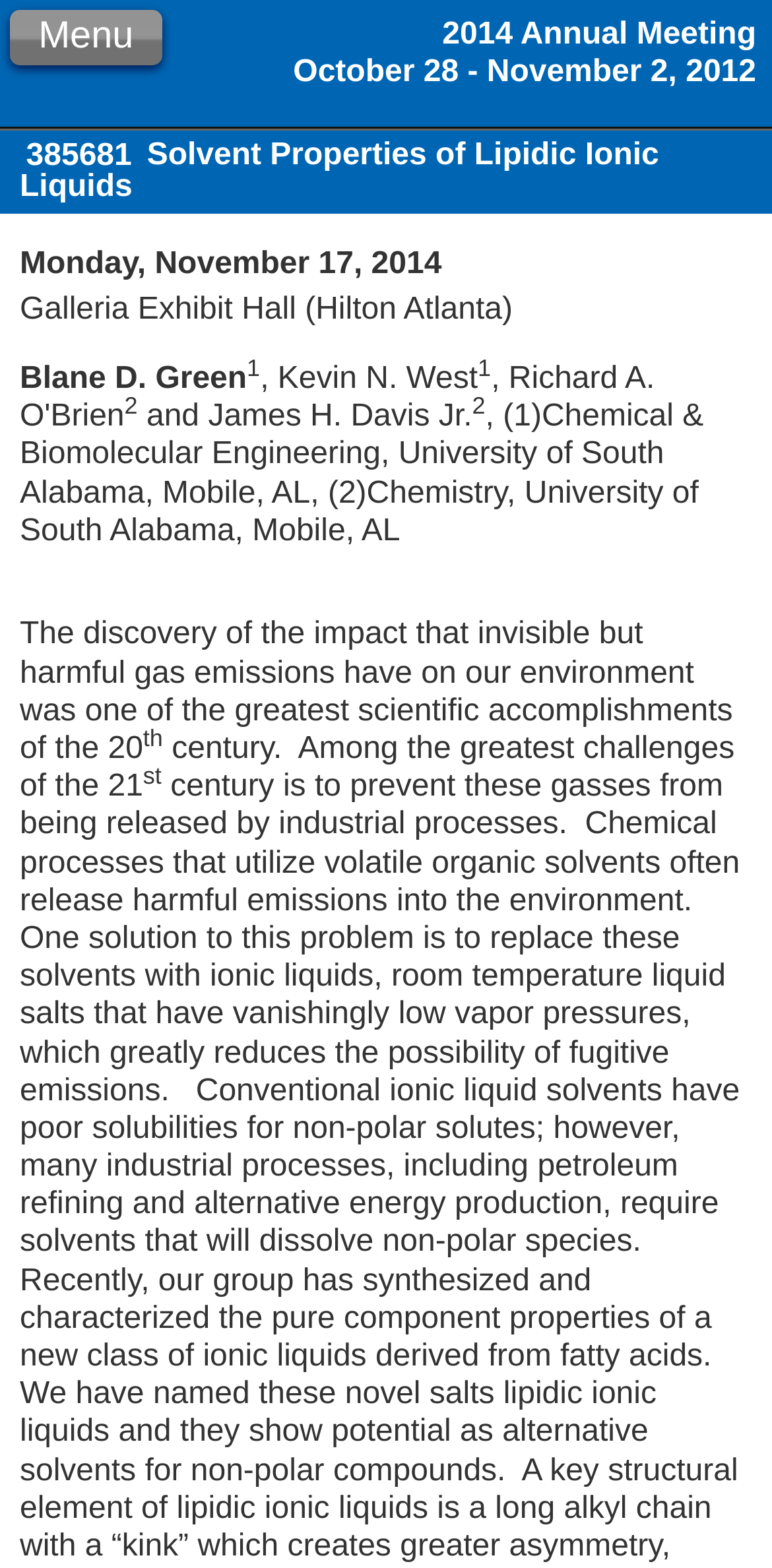Who is the first author of the abstract?
Based on the image, provide a one-word or brief-phrase response.

Blane D. Green